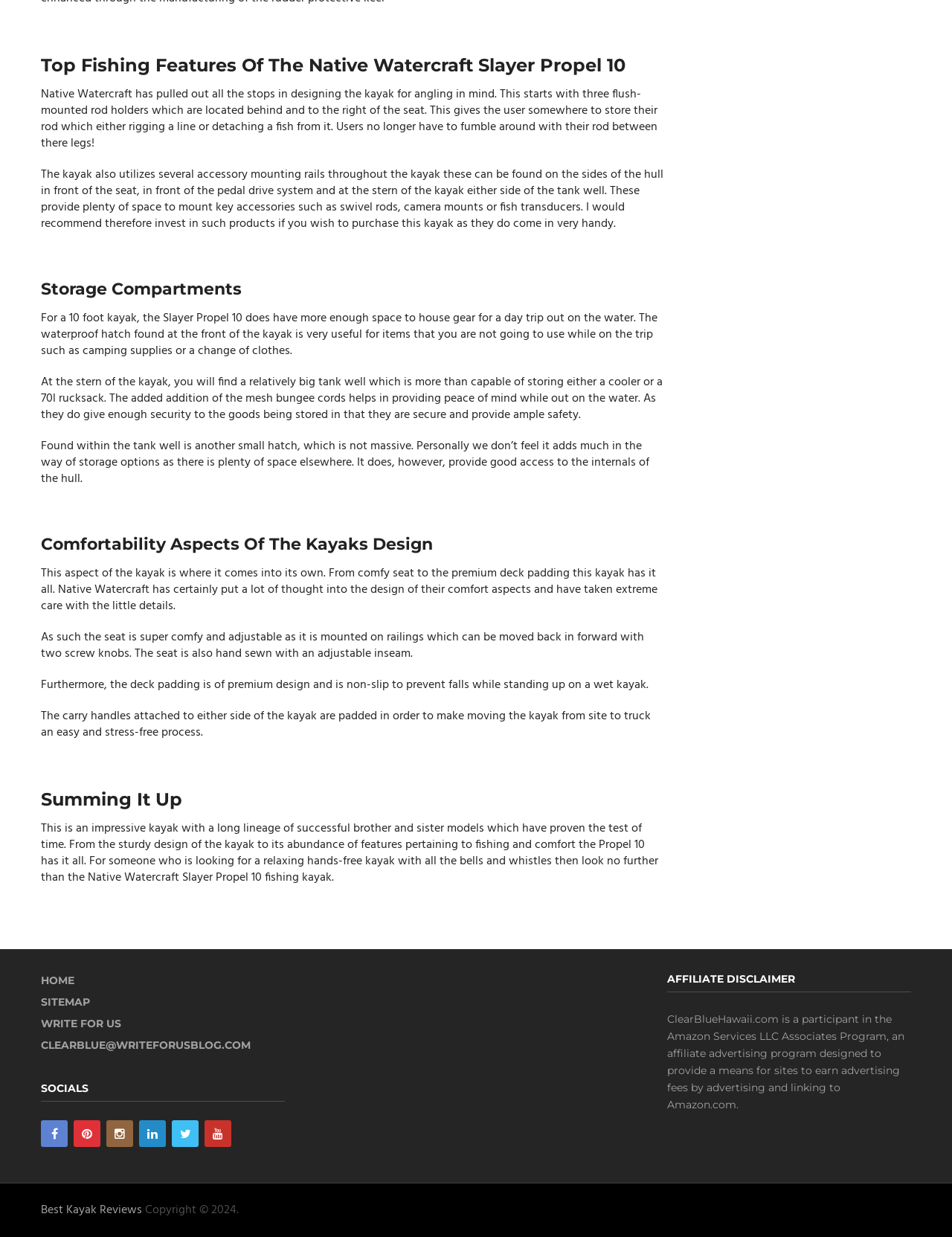Please locate the clickable area by providing the bounding box coordinates to follow this instruction: "Click on HOME".

[0.043, 0.787, 0.078, 0.798]